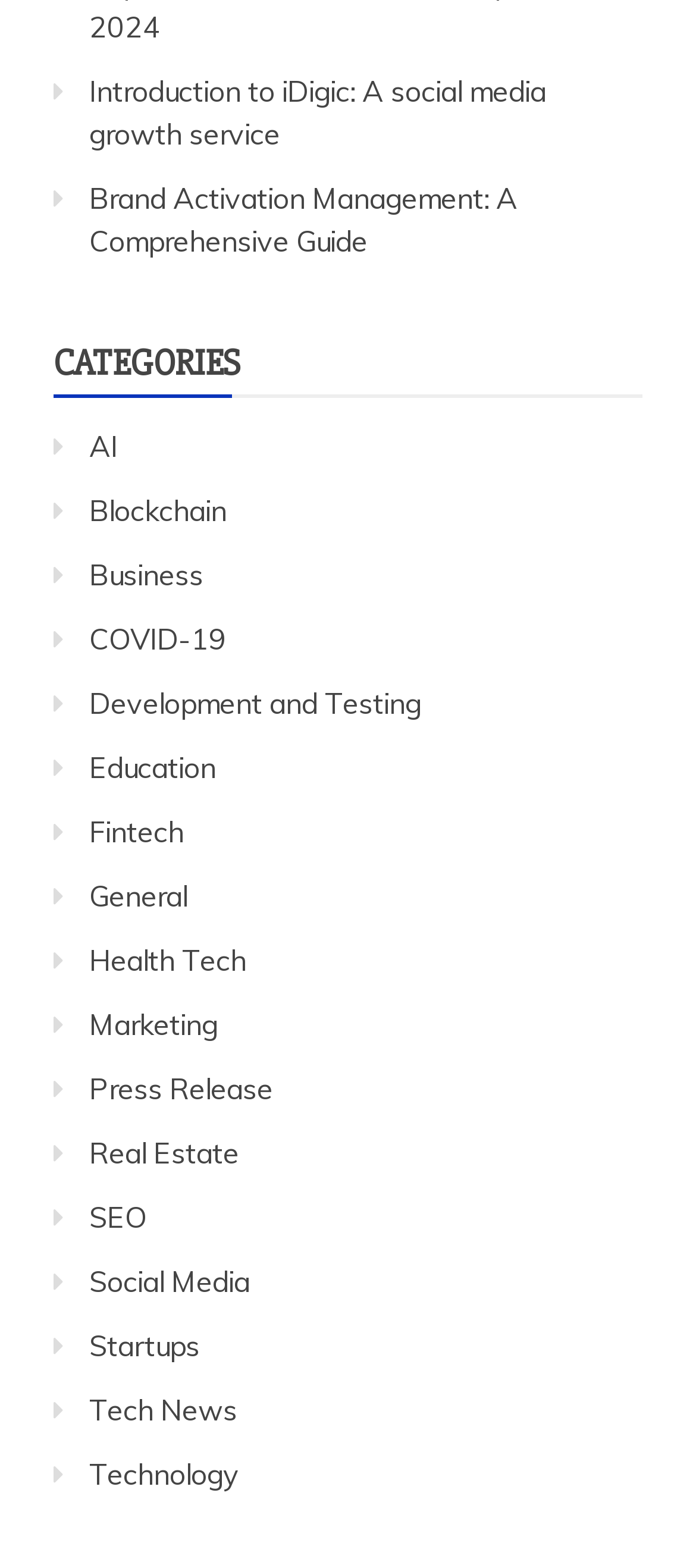Please locate the bounding box coordinates of the element that should be clicked to achieve the given instruction: "Discover more about Health Tech".

[0.128, 0.601, 0.354, 0.624]